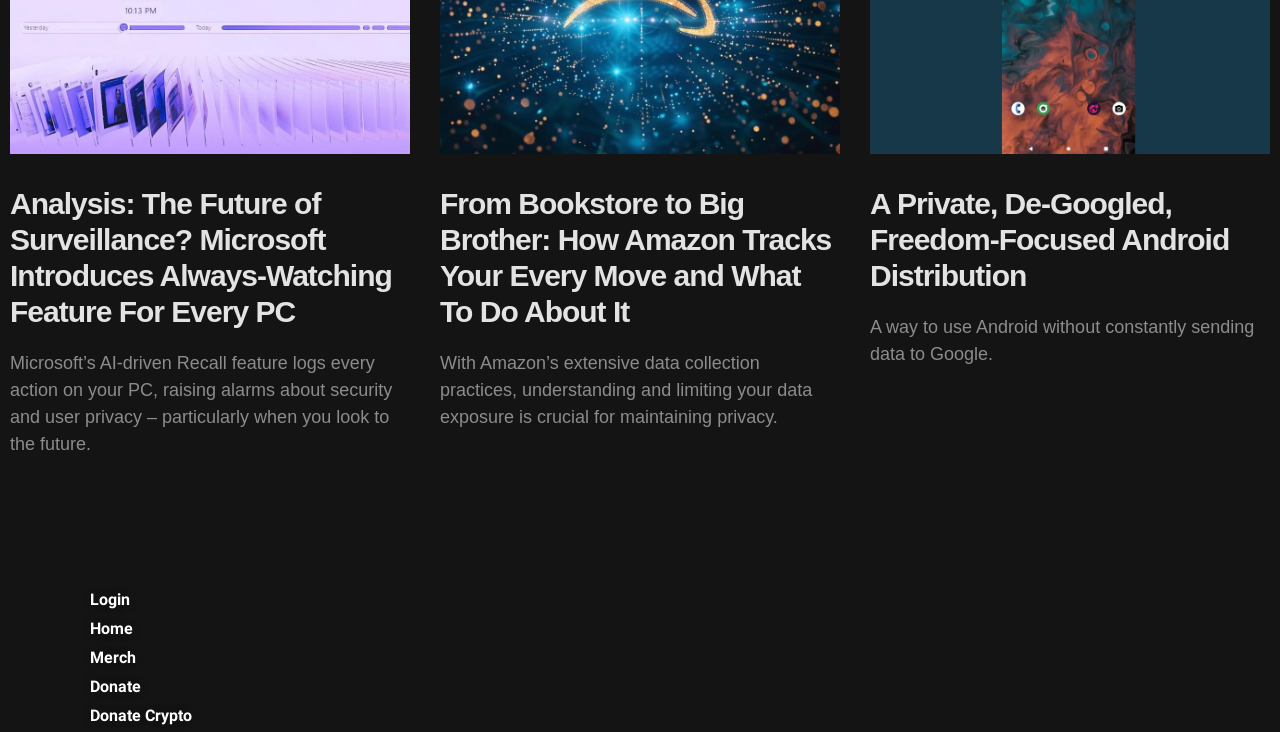Please find the bounding box coordinates of the element's region to be clicked to carry out this instruction: "Login to the website".

[0.07, 0.804, 0.346, 0.836]